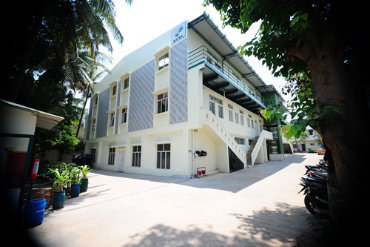What is lining the driveway?
Using the image as a reference, answer the question in detail.

In the foreground, the driveway is lined with parked motorcycles, indicating an active environment around the facility.